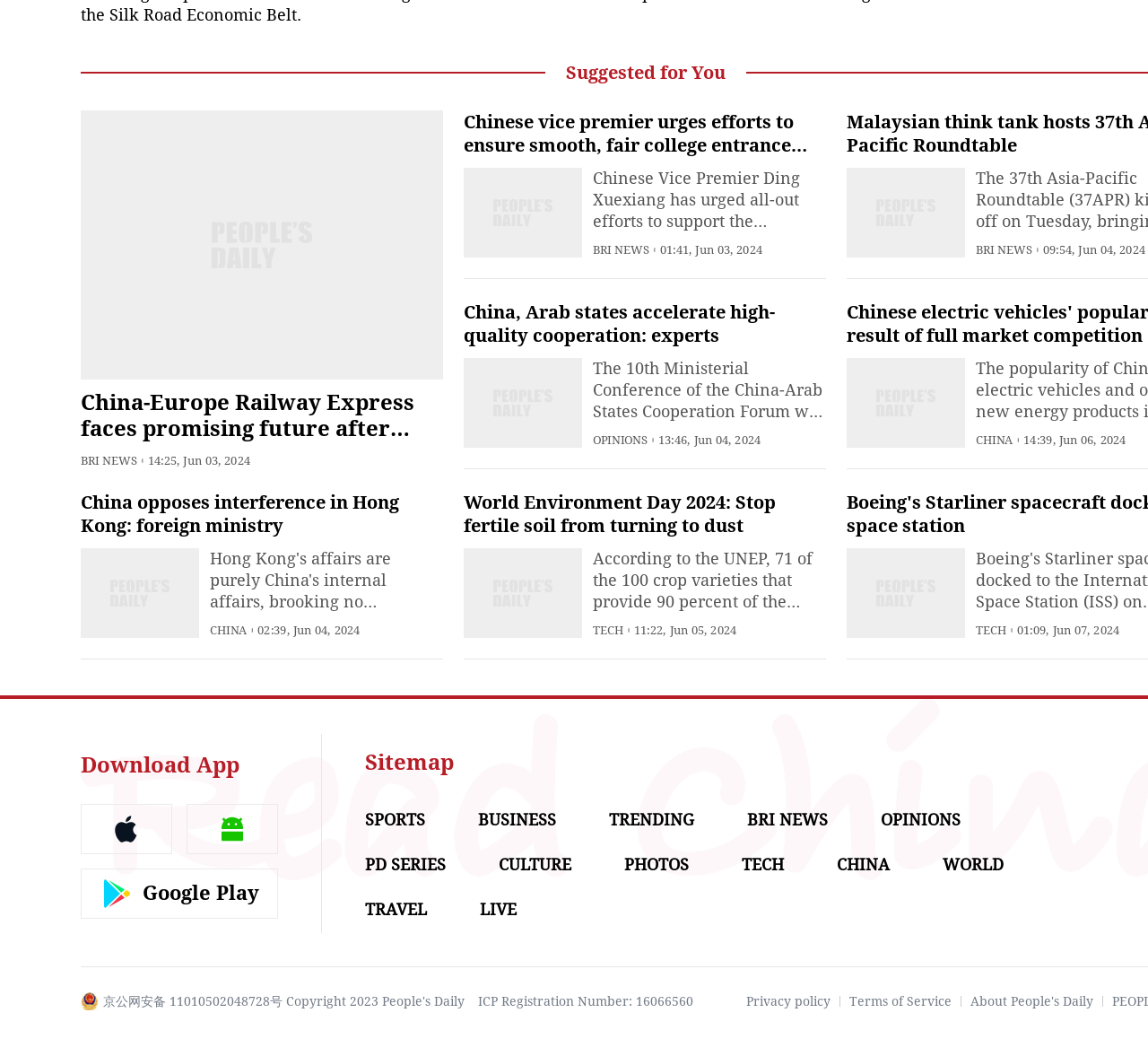Pinpoint the bounding box coordinates of the area that should be clicked to complete the following instruction: "View the photos". The coordinates must be given as four float numbers between 0 and 1, i.e., [left, top, right, bottom].

[0.544, 0.823, 0.6, 0.842]